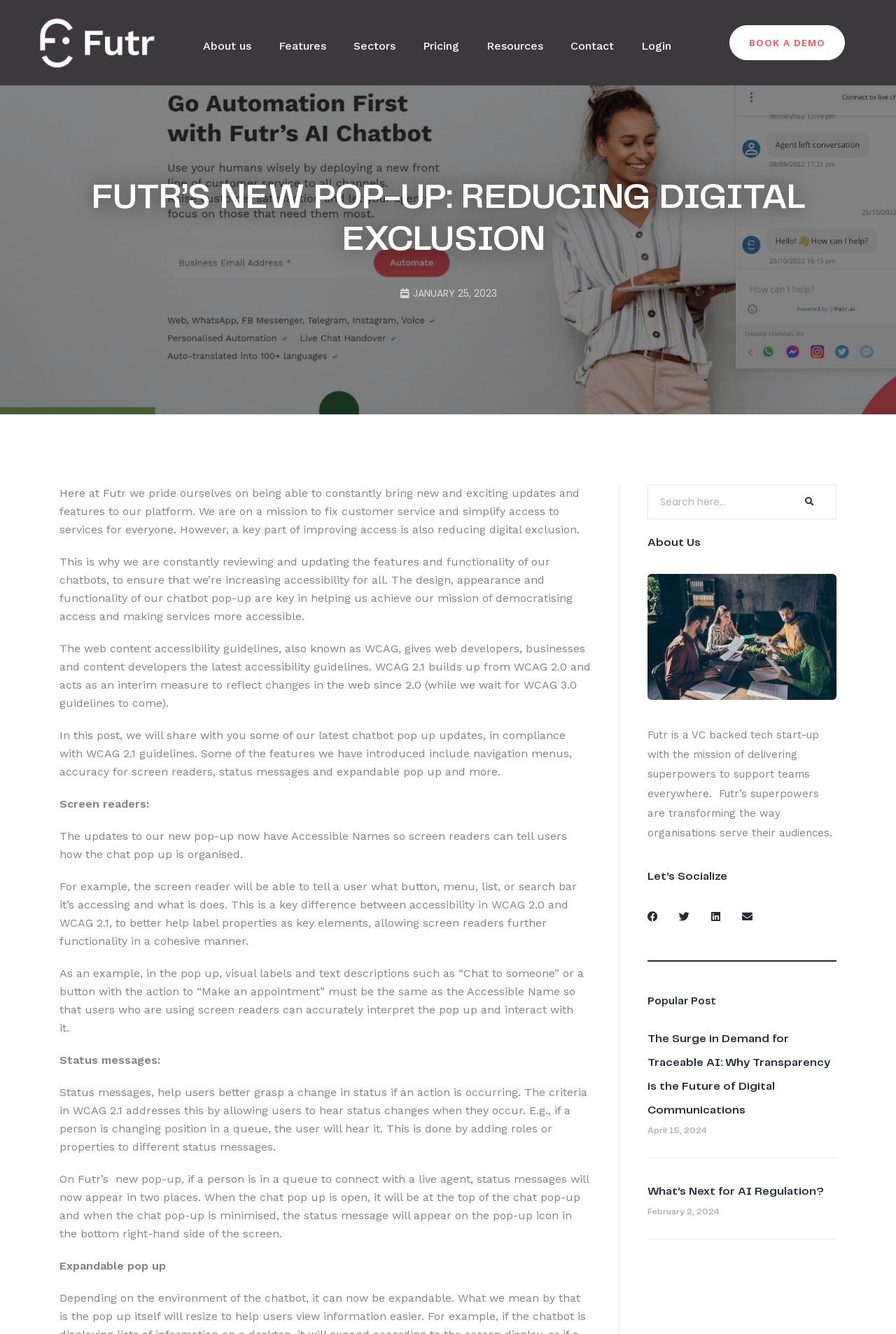How many social media sharing options are available?
Refer to the image and respond with a one-word or short-phrase answer.

4